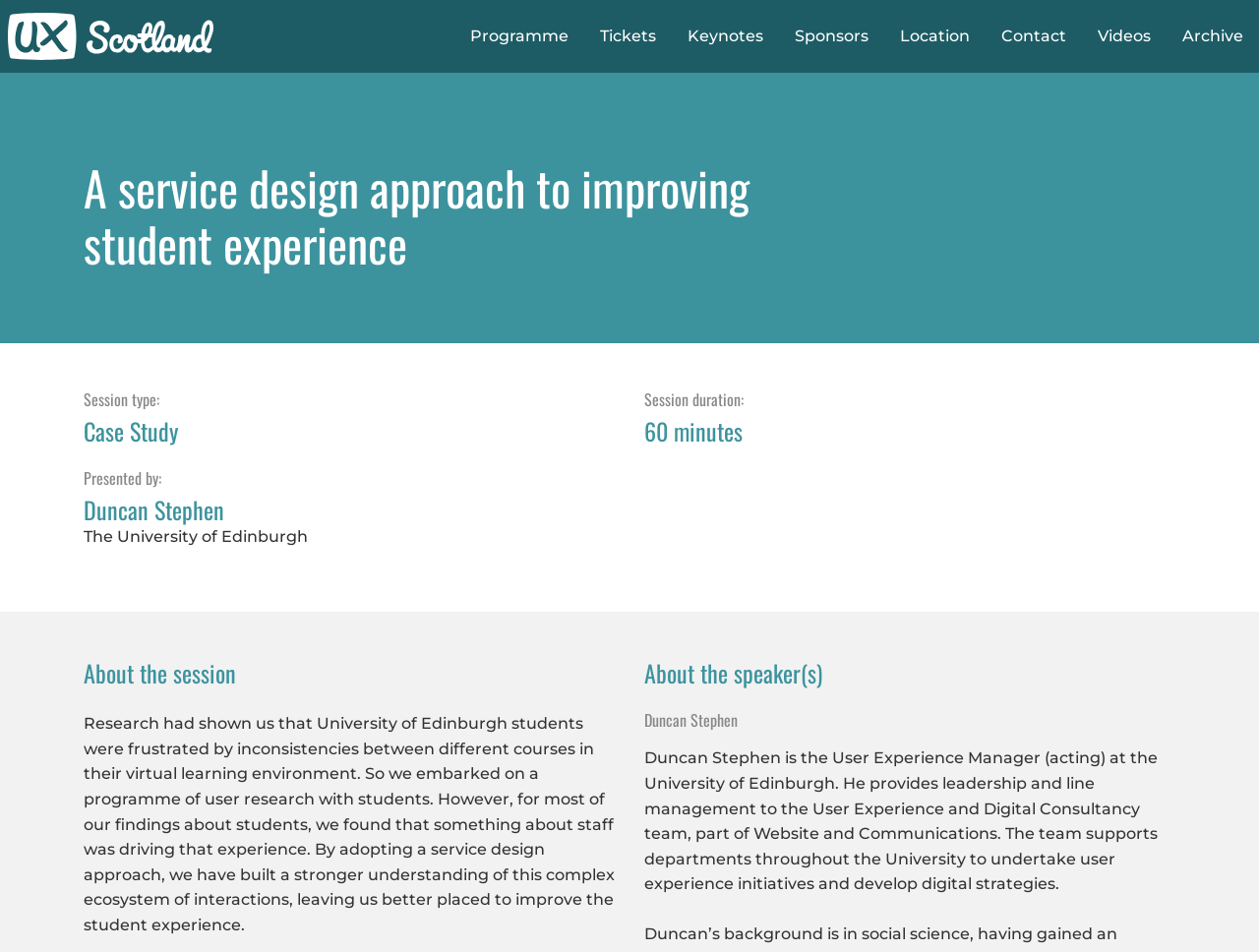Please give a succinct answer to the question in one word or phrase:
What is the role of Duncan Stephen?

User Experience Manager